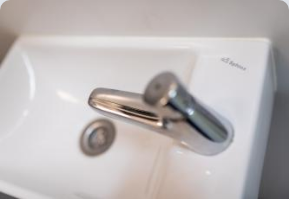What material is the faucet made of?
Your answer should be a single word or phrase derived from the screenshot.

Chrome